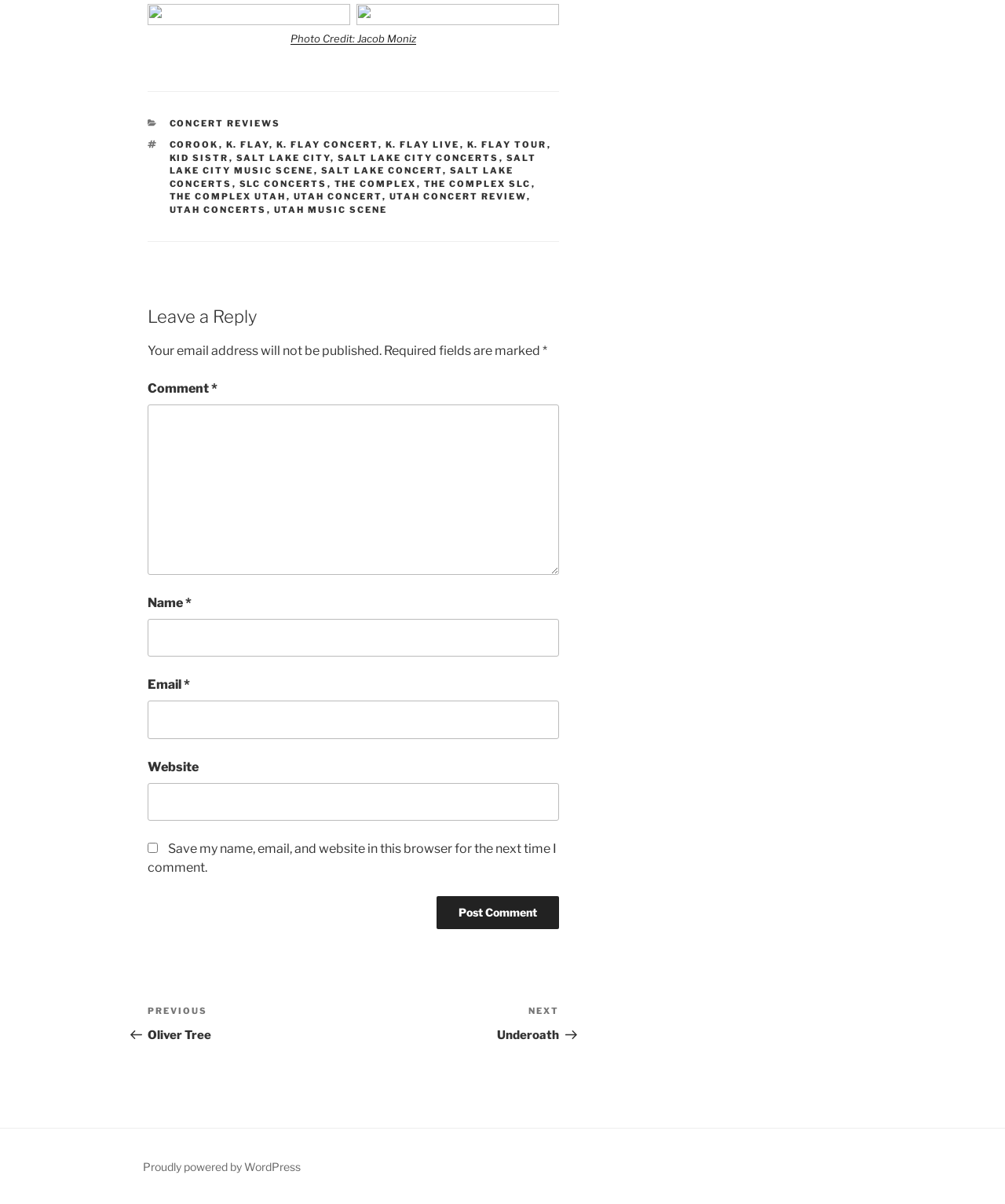Extract the bounding box coordinates of the UI element described by: "parent_node: Name * name="author"". The coordinates should include four float numbers ranging from 0 to 1, e.g., [left, top, right, bottom].

[0.147, 0.514, 0.556, 0.545]